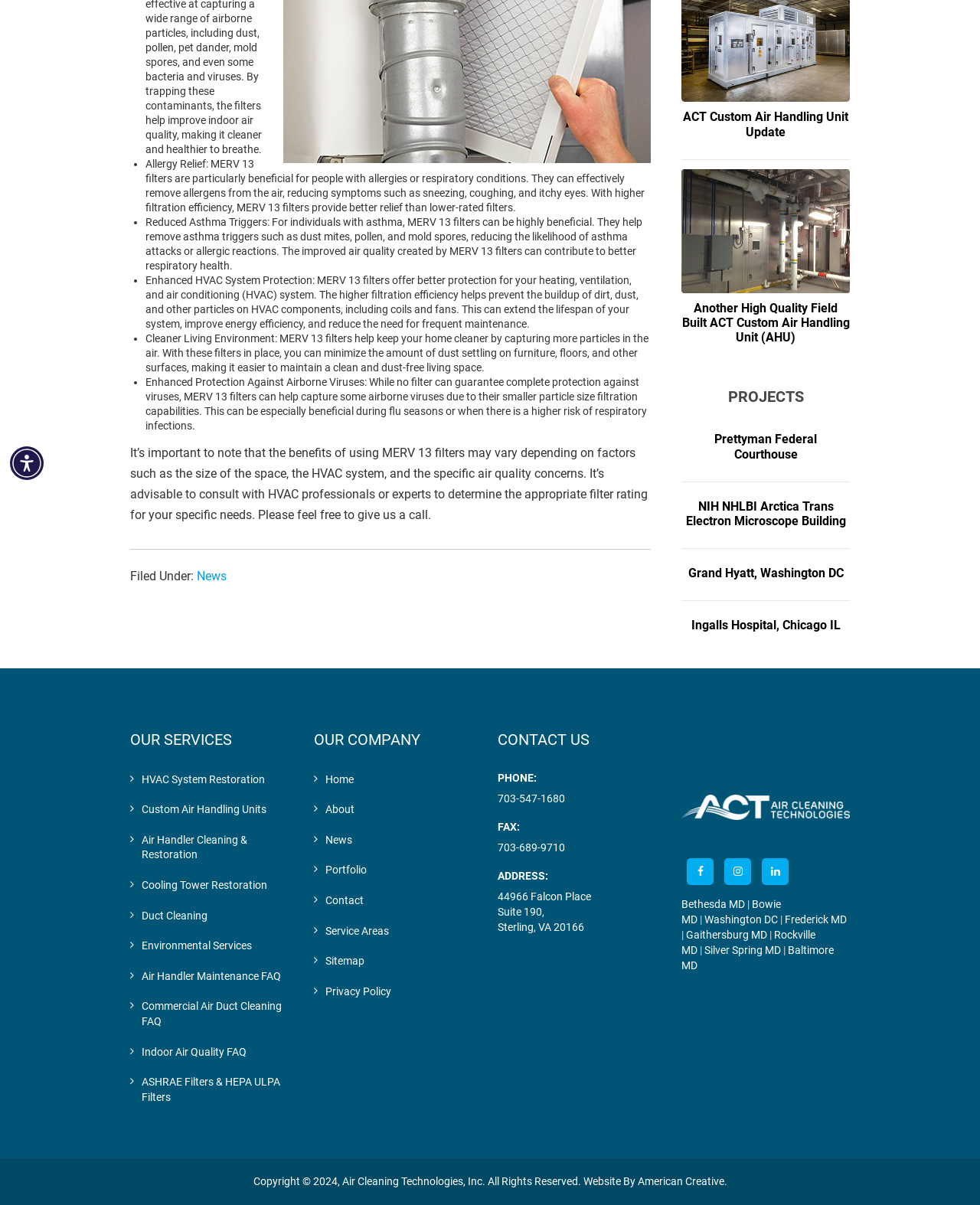Determine the bounding box coordinates for the HTML element mentioned in the following description: "Custom Prints". The coordinates should be a list of four floats ranging from 0 to 1, represented as [left, top, right, bottom].

None